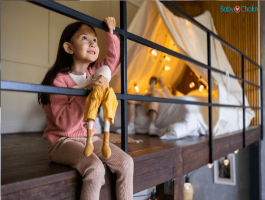What color is the girl's sweater?
We need a detailed and exhaustive answer to the question. Please elaborate.

The caption explicitly states that the girl is wearing a pink sweater, which is part of her attire in the scene.